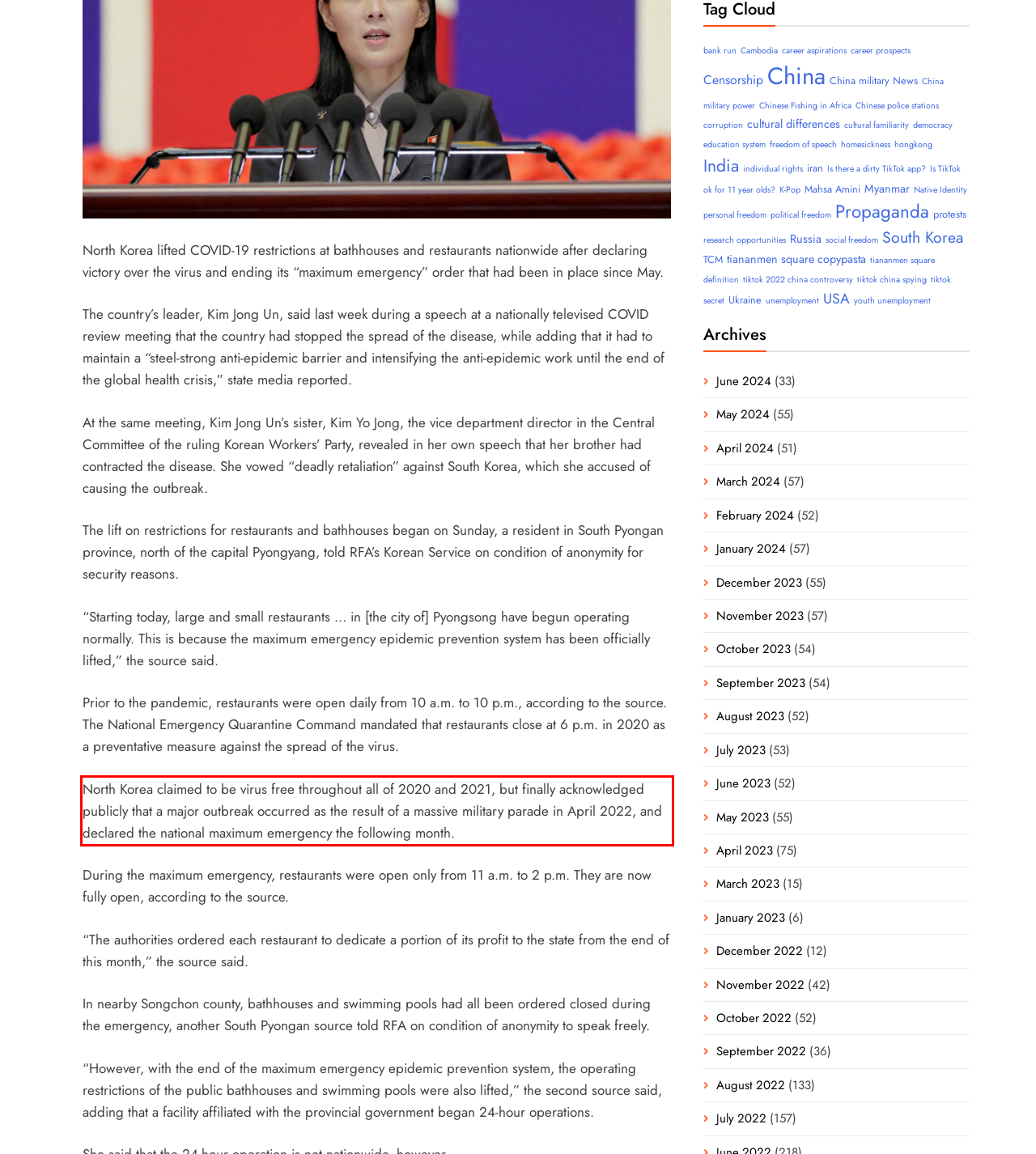Please identify the text within the red rectangular bounding box in the provided webpage screenshot.

North Korea claimed to be virus free throughout all of 2020 and 2021, but finally acknowledged publicly that a major outbreak occurred as the result of a massive military parade in April 2022, and declared the national maximum emergency the following month.